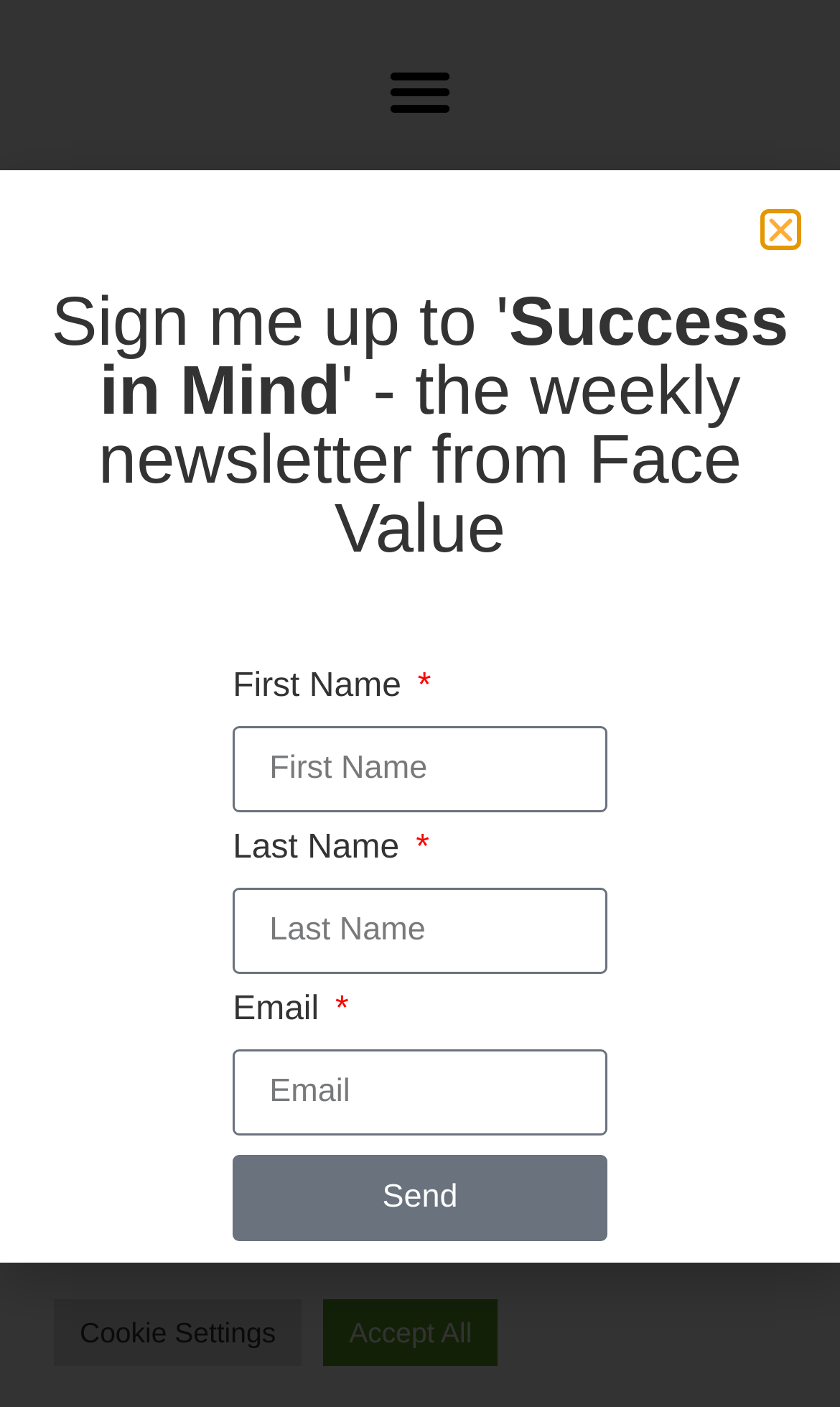Identify the bounding box coordinates for the UI element that matches this description: "Menu".

[0.442, 0.031, 0.558, 0.1]